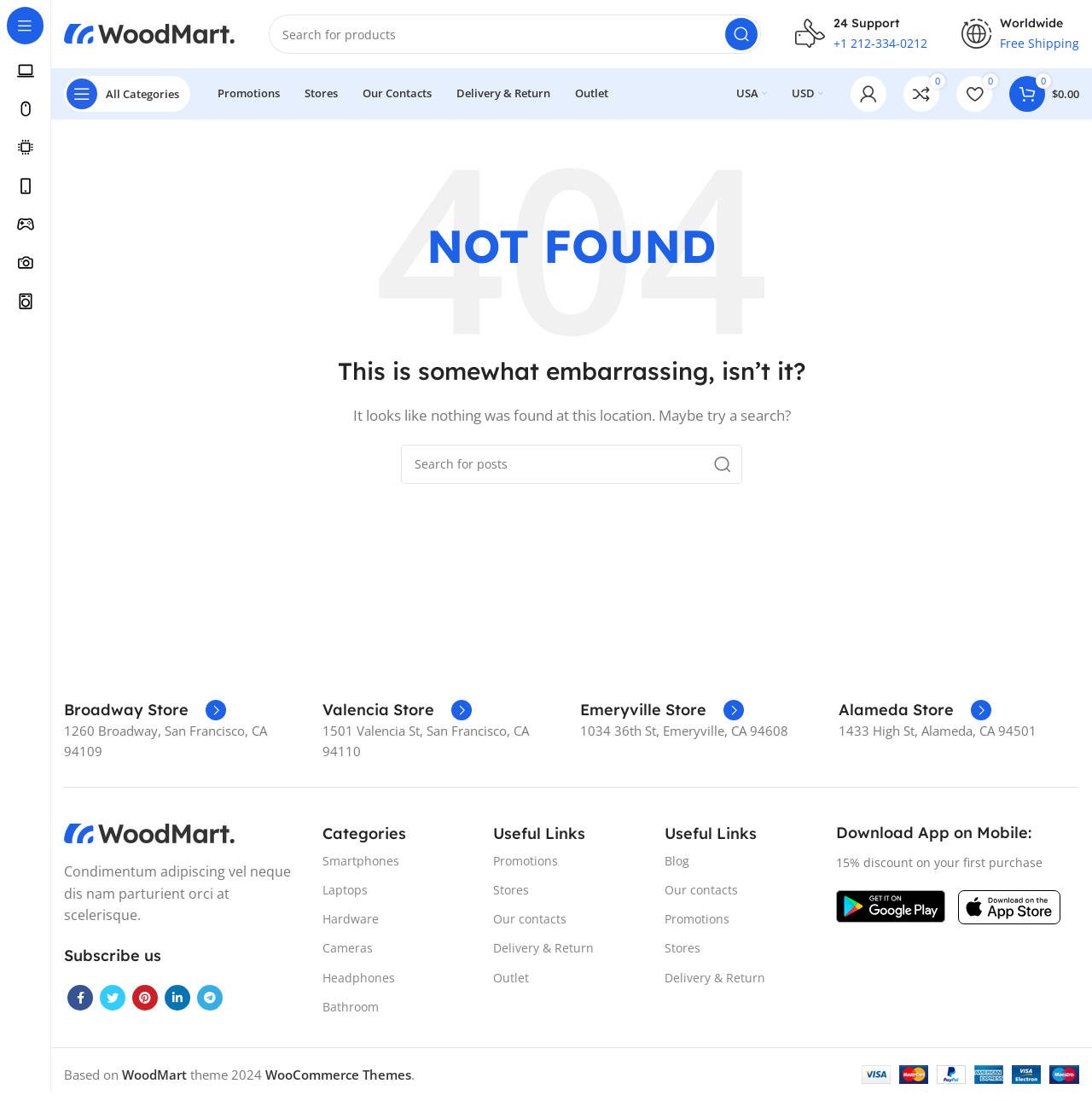Determine the bounding box coordinates of the clickable area required to perform the following instruction: "Click on the 'Turkish Pastrami and Egg Pide' link". The coordinates should be represented as four float numbers between 0 and 1: [left, top, right, bottom].

None